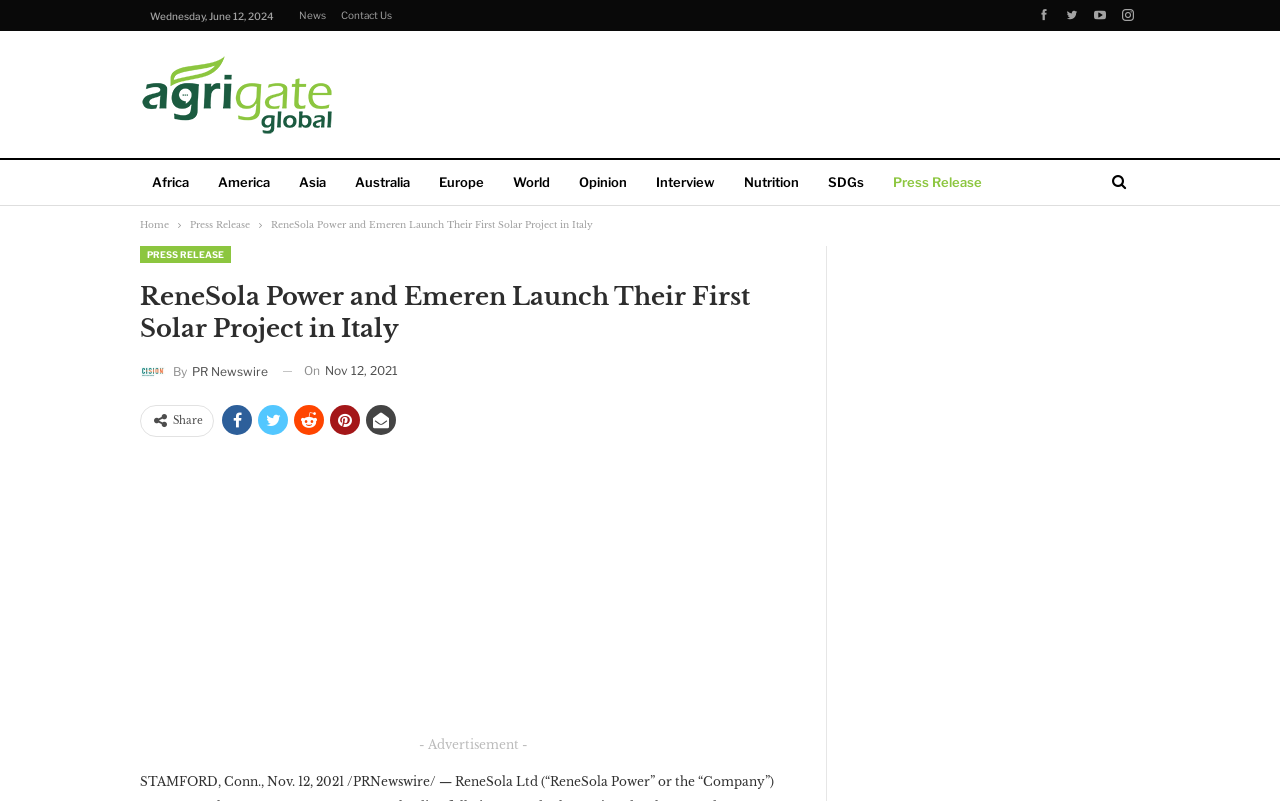Please identify the bounding box coordinates of the region to click in order to complete the given instruction: "Click on the 'Agrigate Global' link". The coordinates should be four float numbers between 0 and 1, i.e., [left, top, right, bottom].

[0.109, 0.073, 0.261, 0.152]